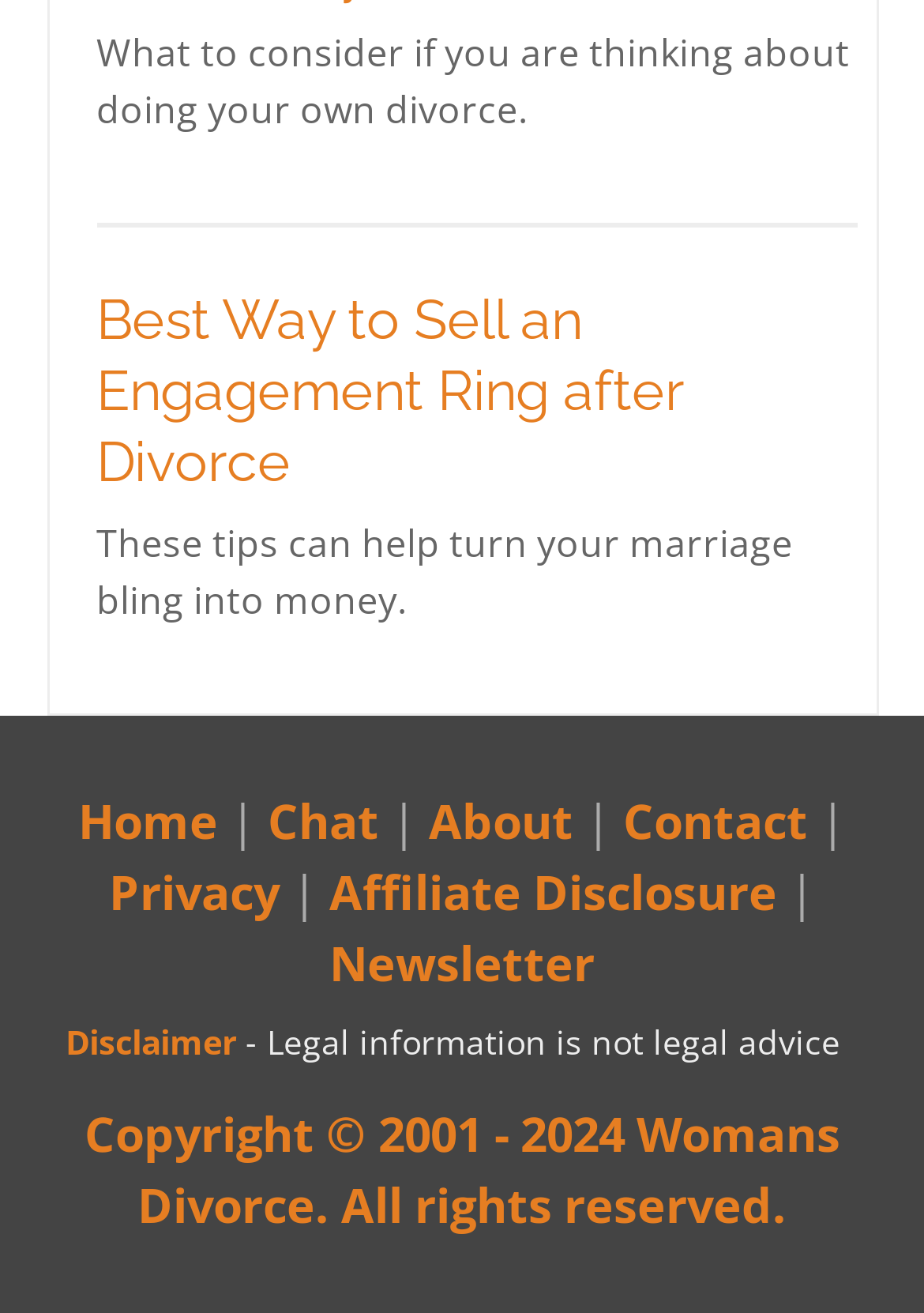Please answer the following query using a single word or phrase: 
What is the purpose of the tips mentioned in the article?

To turn marriage bling into money